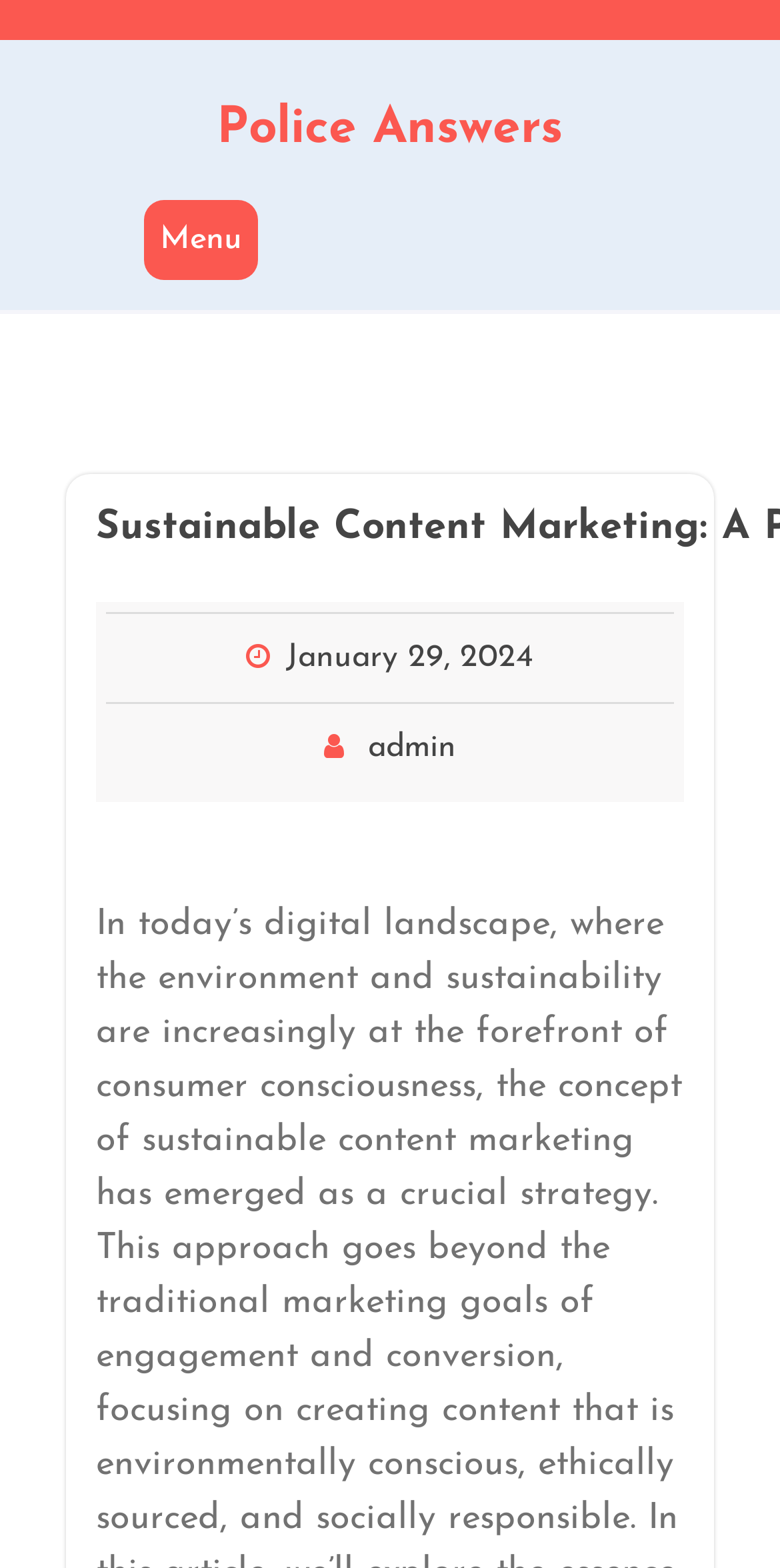Determine the bounding box for the UI element that matches this description: "Menu".

[0.184, 0.128, 0.331, 0.179]